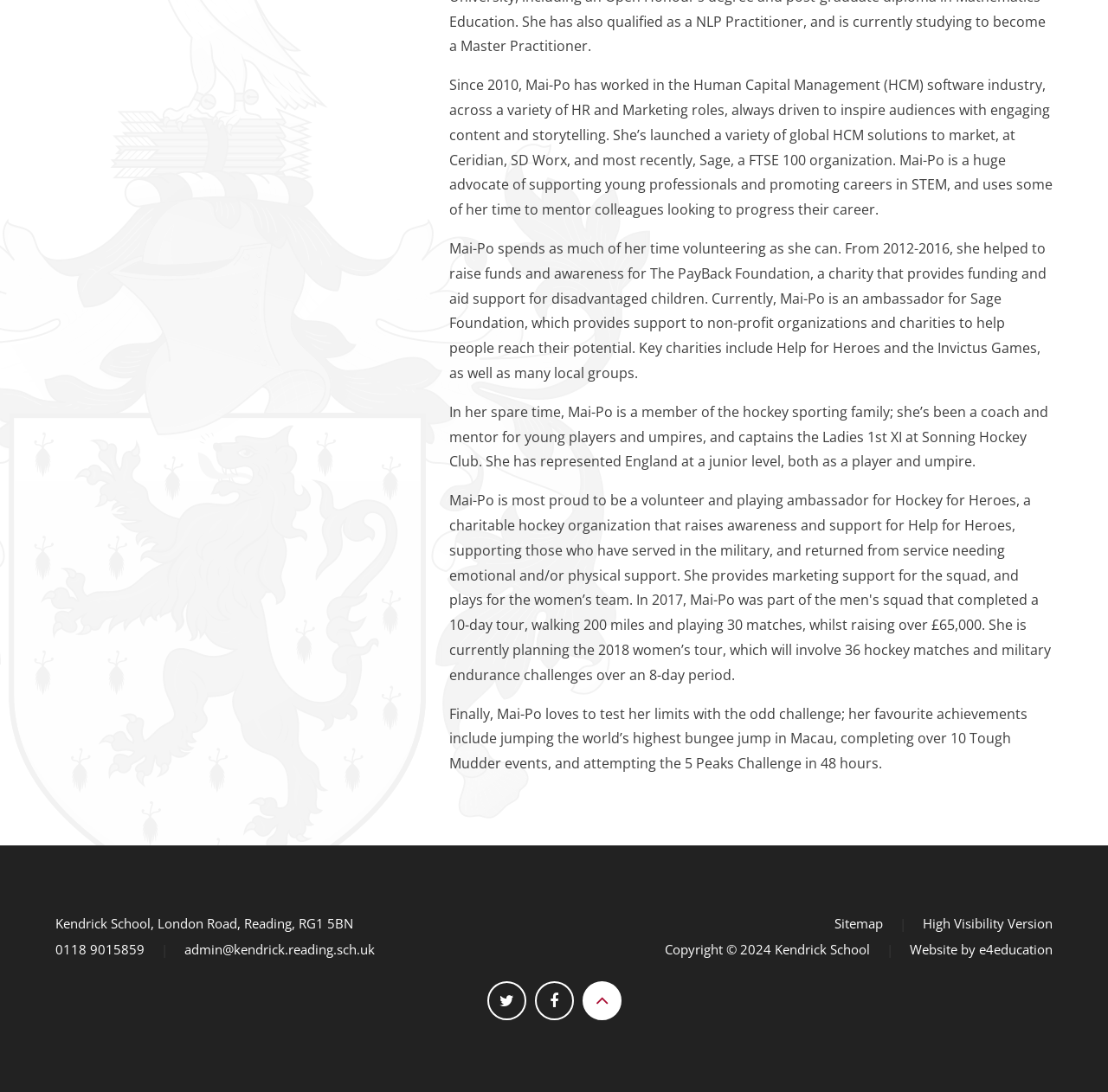Please answer the following question using a single word or phrase: What is the name of the hockey club Mai-Po captains?

Sonning Hockey Club